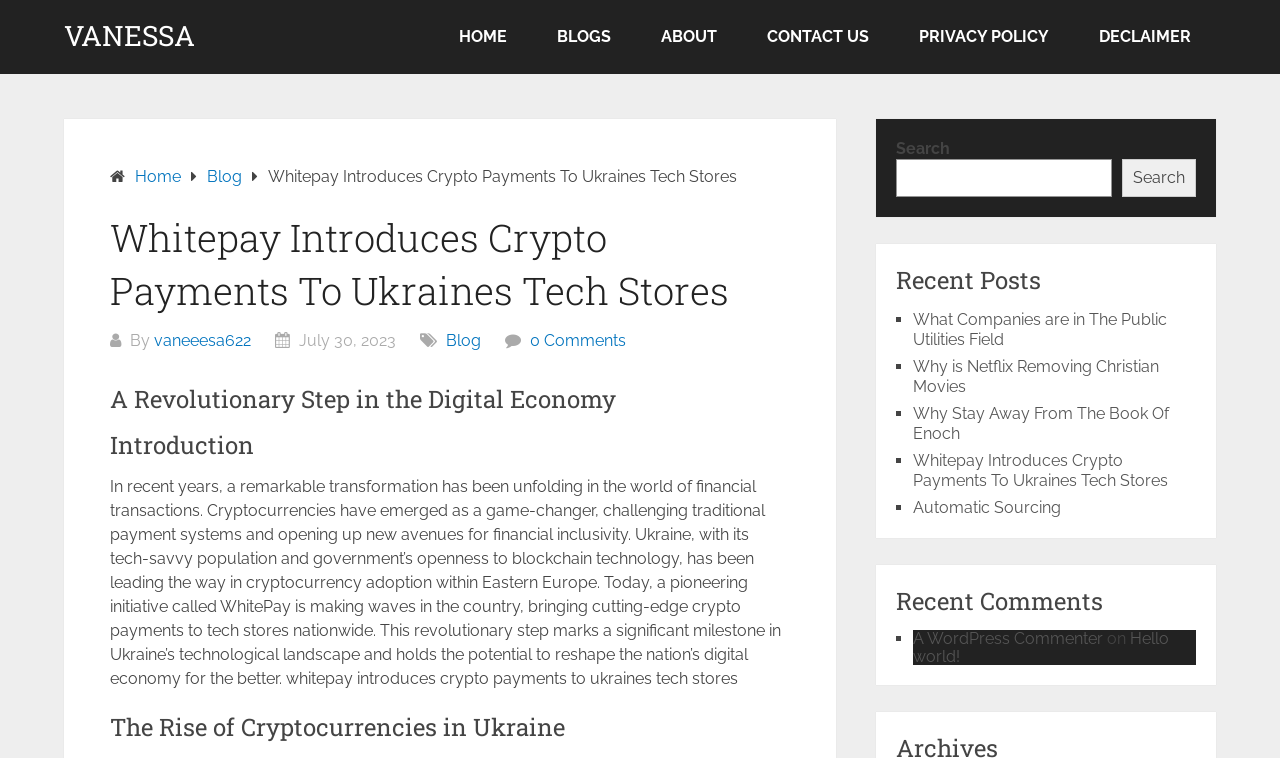Specify the bounding box coordinates of the element's region that should be clicked to achieve the following instruction: "Click on the 'CONTACT US' link". The bounding box coordinates consist of four float numbers between 0 and 1, in the format [left, top, right, bottom].

[0.58, 0.0, 0.698, 0.098]